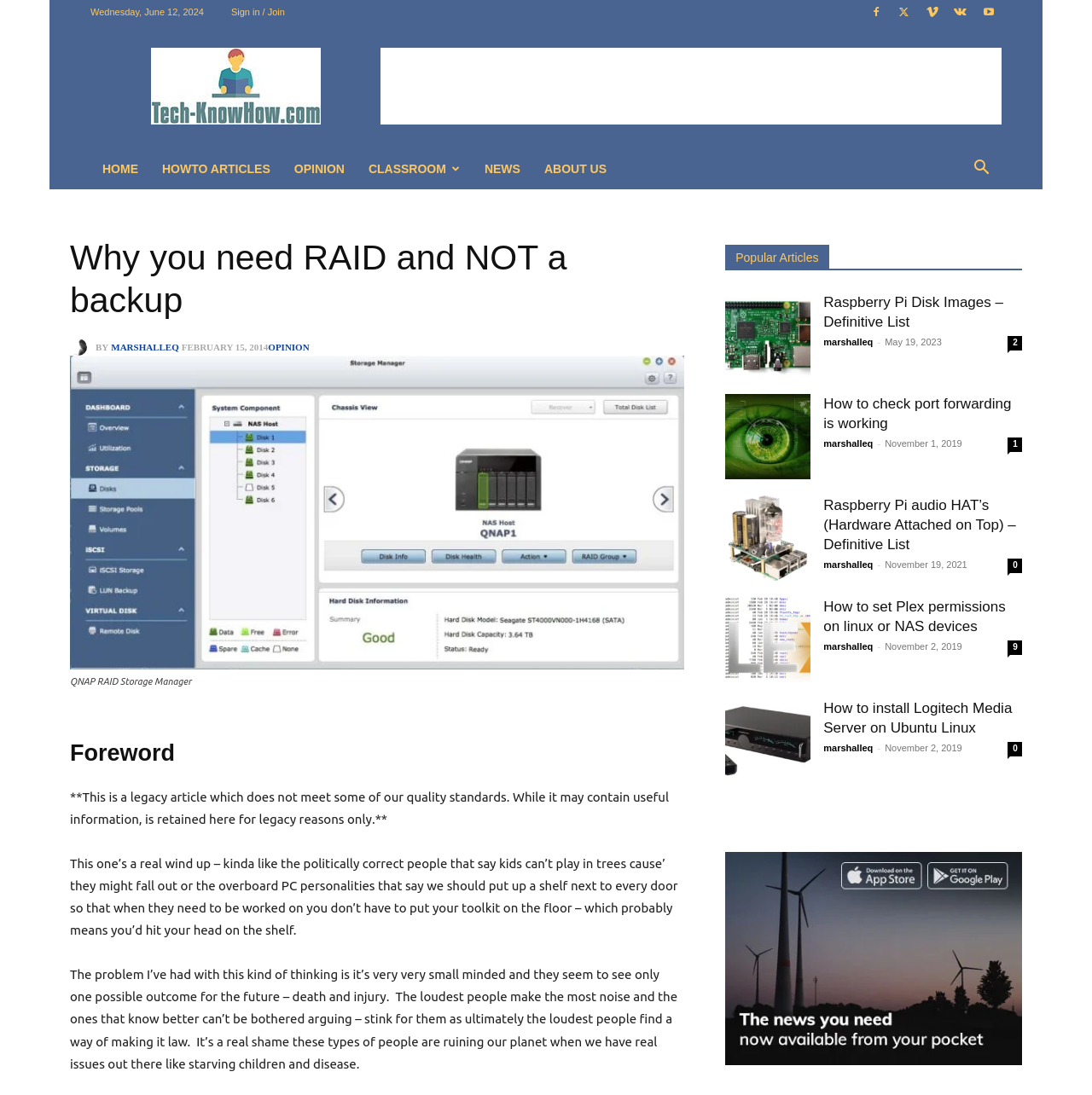Using the provided element description: "aria-label="Advertisement" name="aswift_0" title="Advertisement"", identify the bounding box coordinates. The coordinates should be four floats between 0 and 1 in the order [left, top, right, bottom].

[0.348, 0.044, 0.917, 0.114]